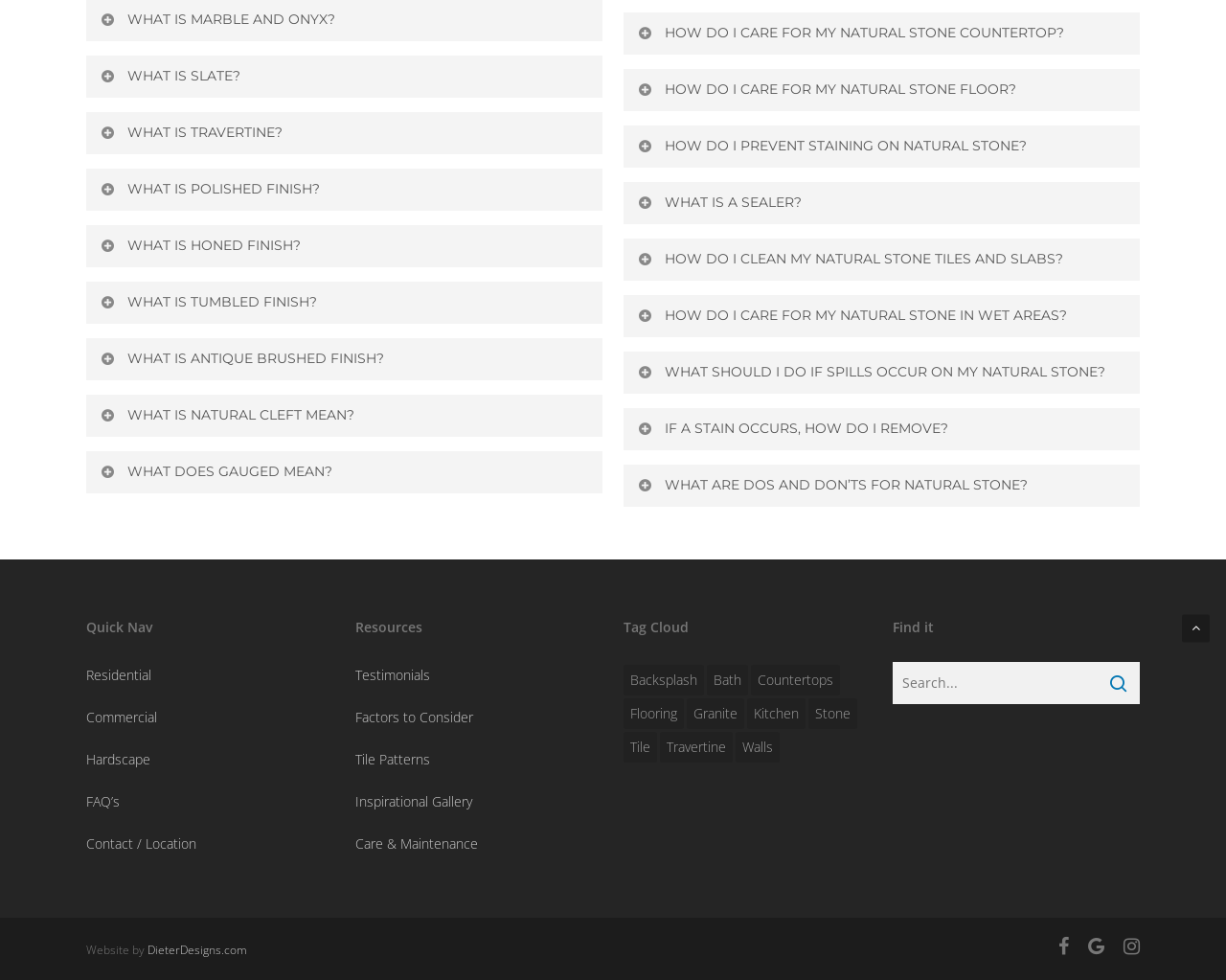Identify the bounding box coordinates of the HTML element based on this description: "Ettina Blaison".

None